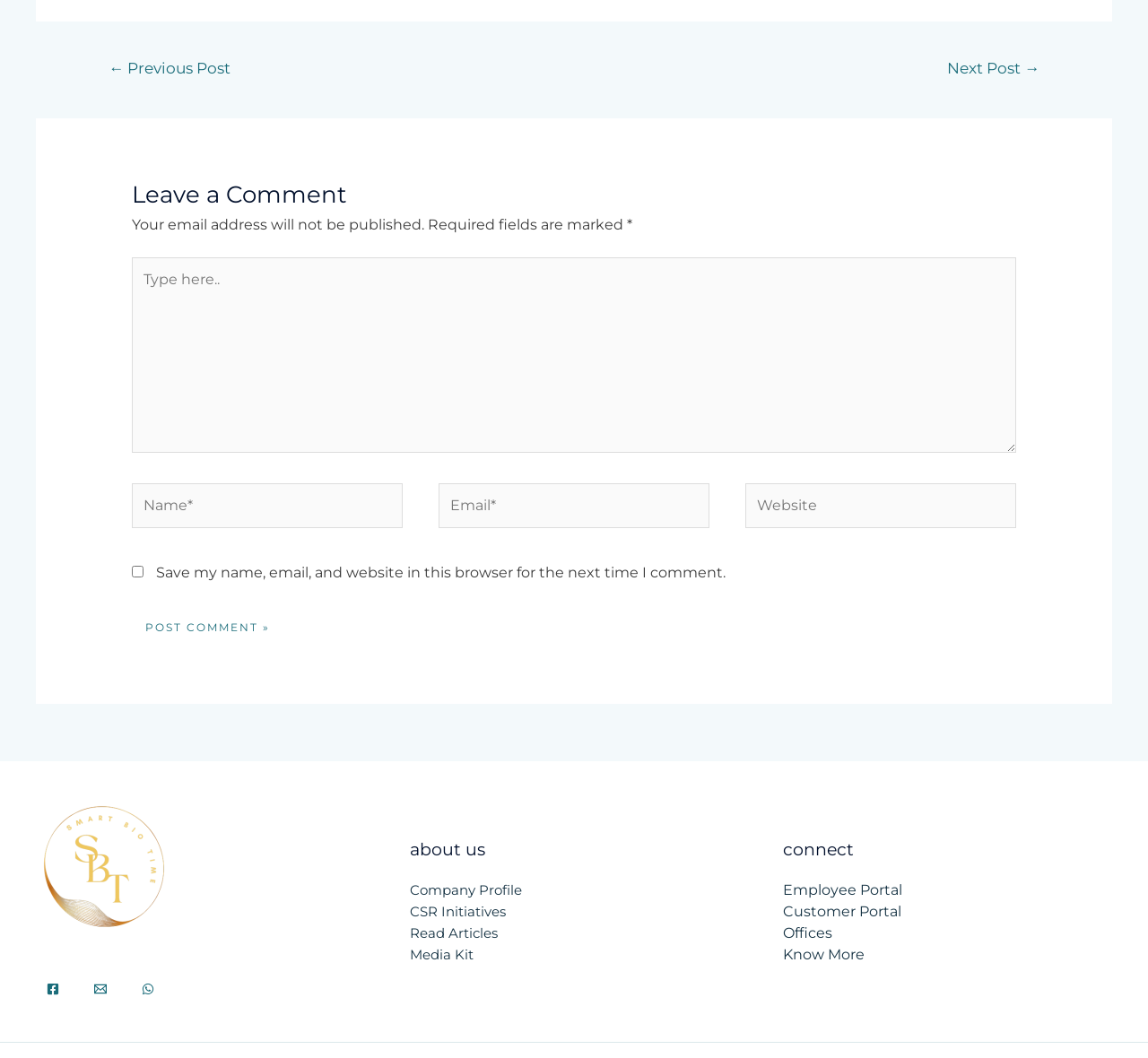Given the element description ← Previous Post, identify the bounding box coordinates for the UI element on the webpage screenshot. The format should be (top-left x, top-left y, bottom-right x, bottom-right y), with values between 0 and 1.

[0.074, 0.049, 0.221, 0.083]